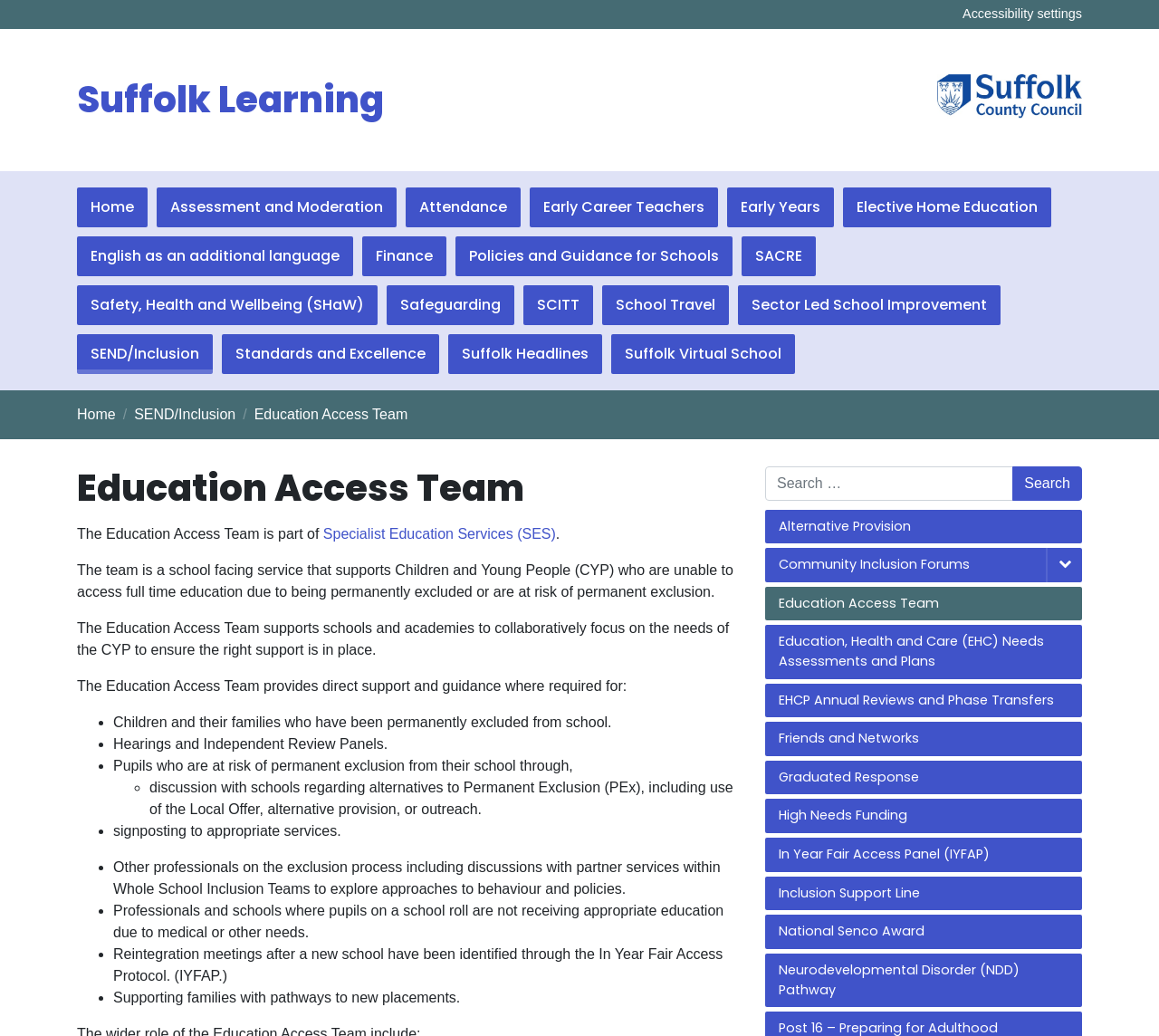Please reply to the following question using a single word or phrase: 
What is the bounding box coordinate of the search box?

[0.66, 0.45, 0.934, 0.483]